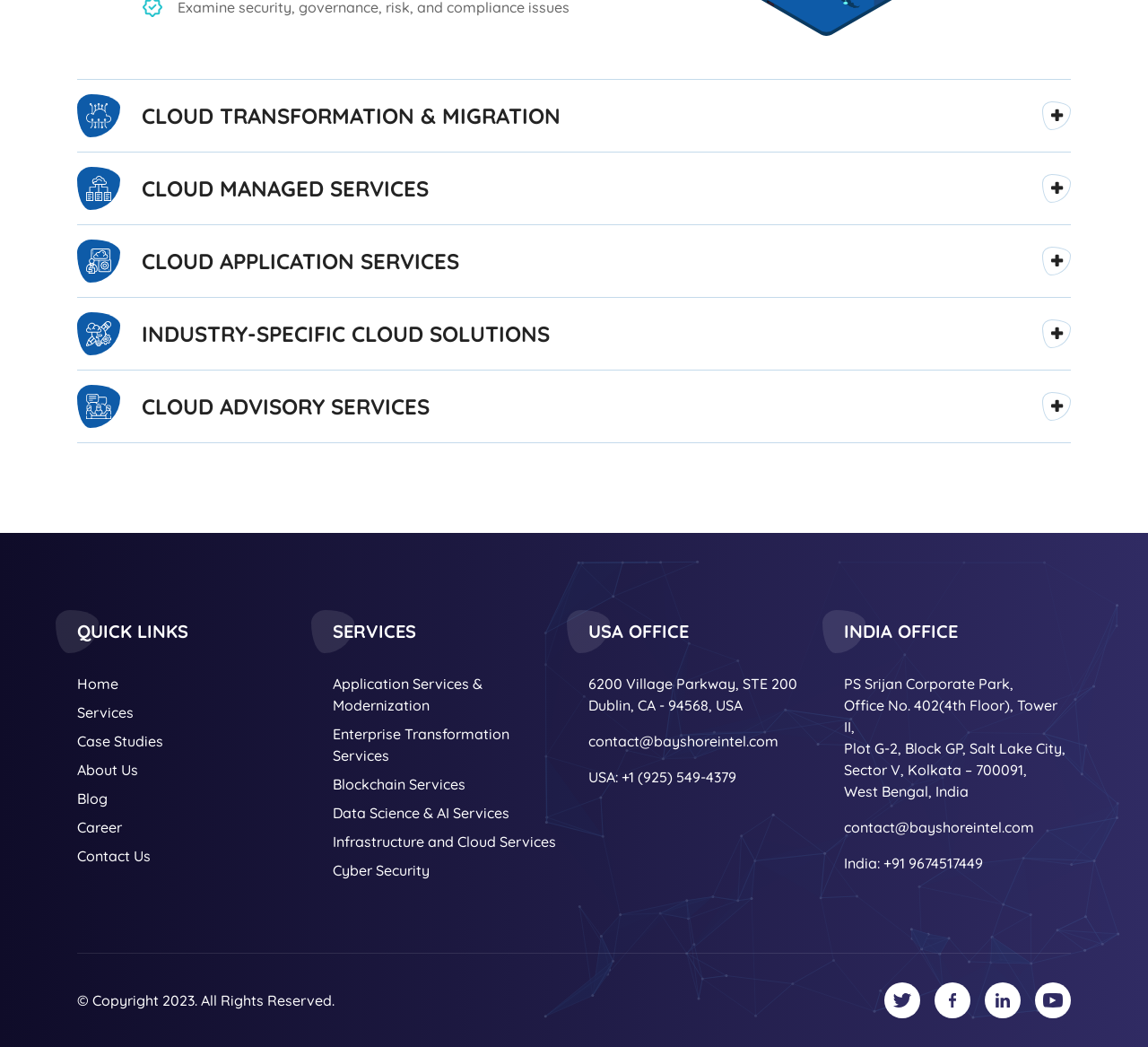Please specify the bounding box coordinates of the area that should be clicked to accomplish the following instruction: "Go to the 'Home' page". The coordinates should consist of four float numbers between 0 and 1, i.e., [left, top, right, bottom].

[0.067, 0.642, 0.265, 0.663]